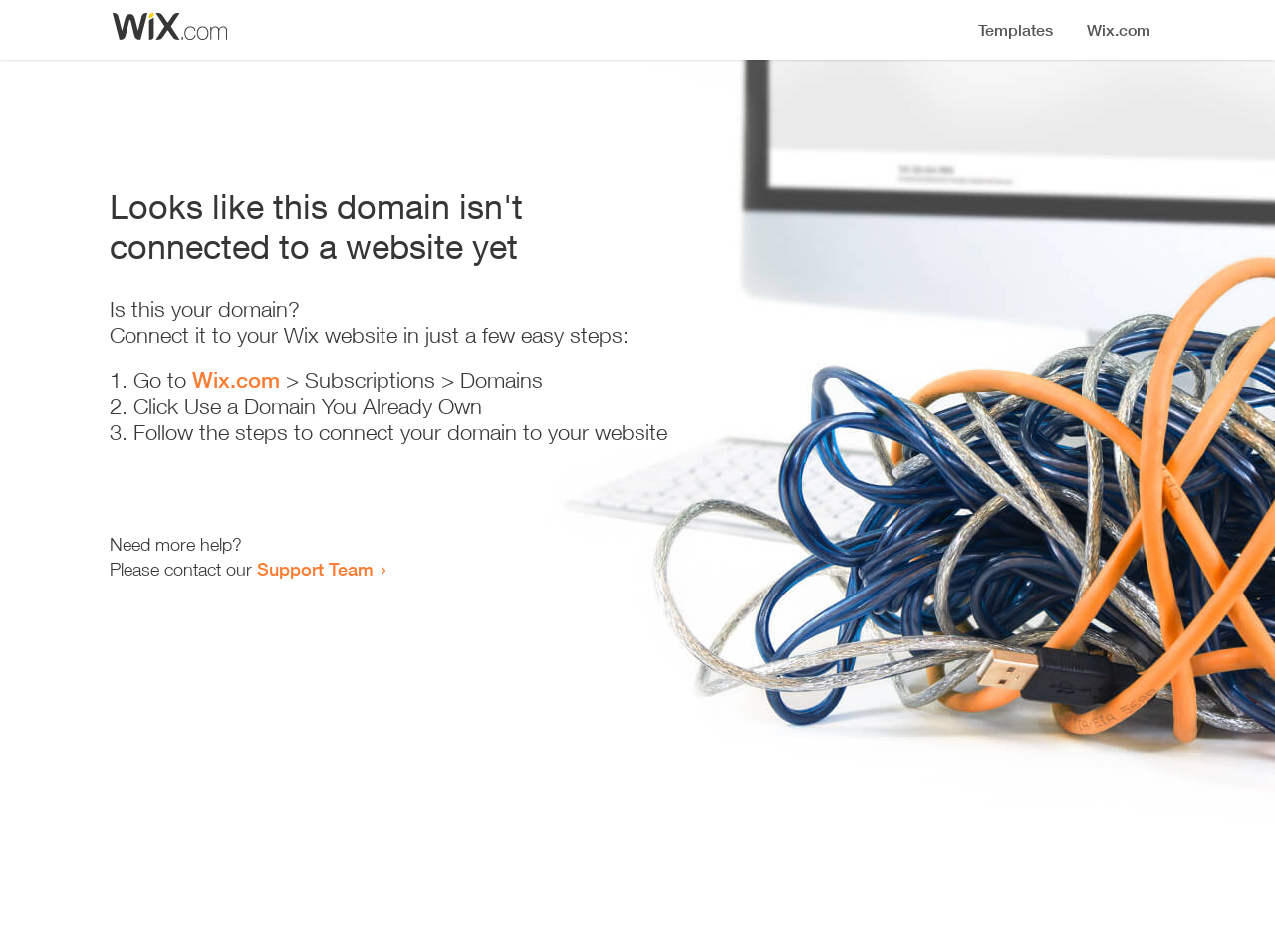Where should I go to start the connection process?
Look at the screenshot and respond with a single word or phrase.

Wix.com